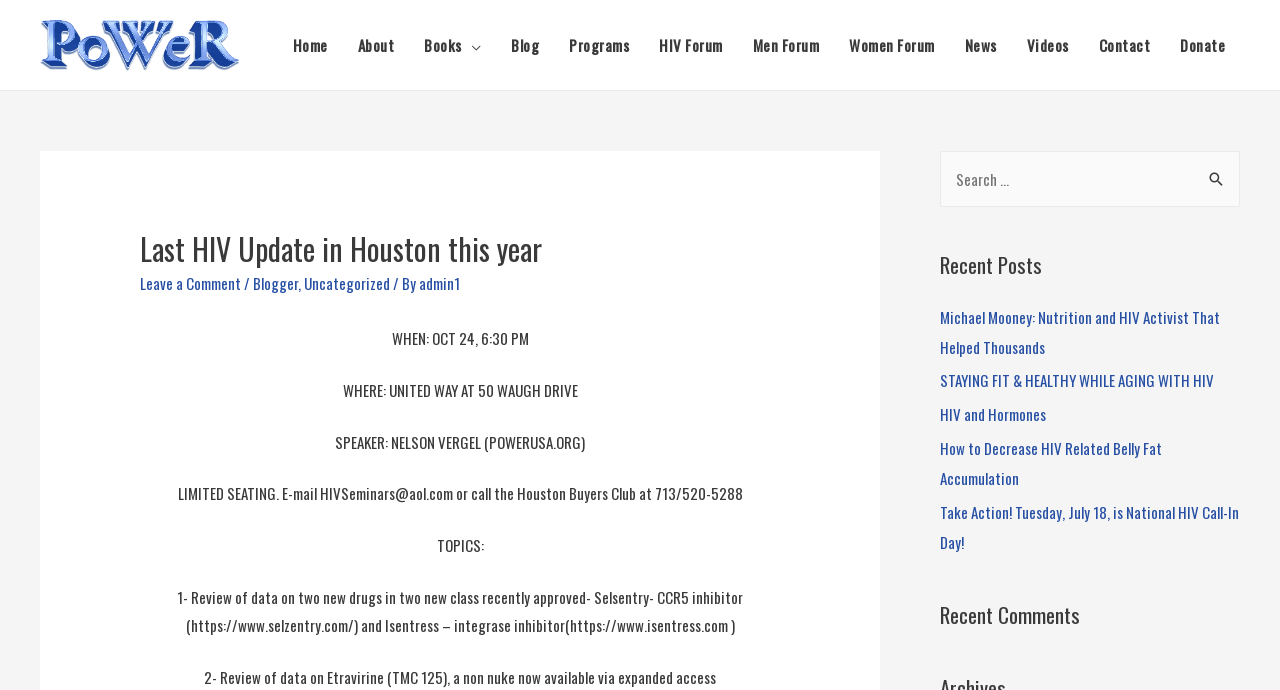Identify the bounding box for the element characterized by the following description: "Women Forum".

[0.652, 0.022, 0.742, 0.109]